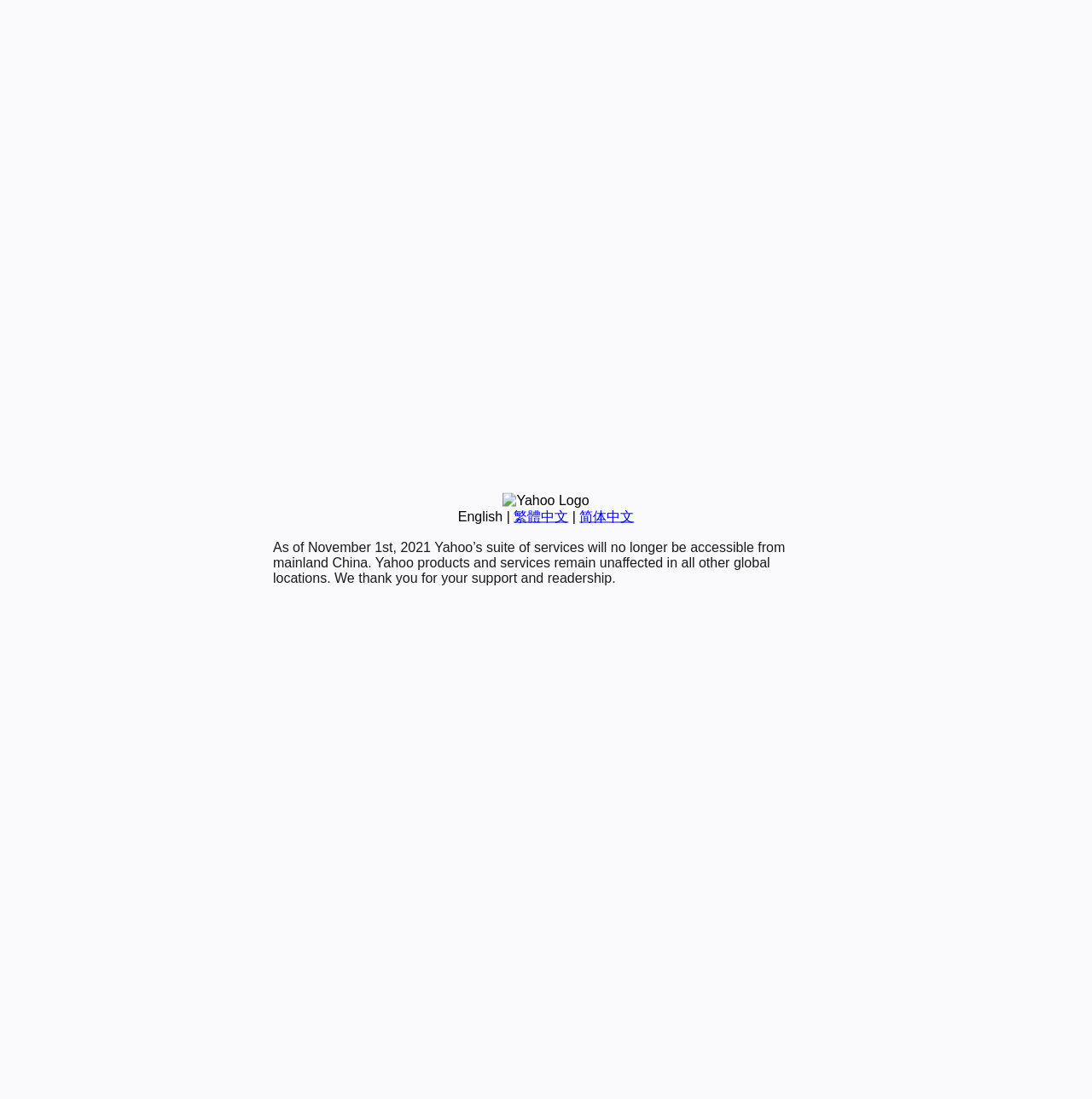Please provide the bounding box coordinate of the region that matches the element description: English. Coordinates should be in the format (top-left x, top-left y, bottom-right x, bottom-right y) and all values should be between 0 and 1.

[0.419, 0.463, 0.46, 0.476]